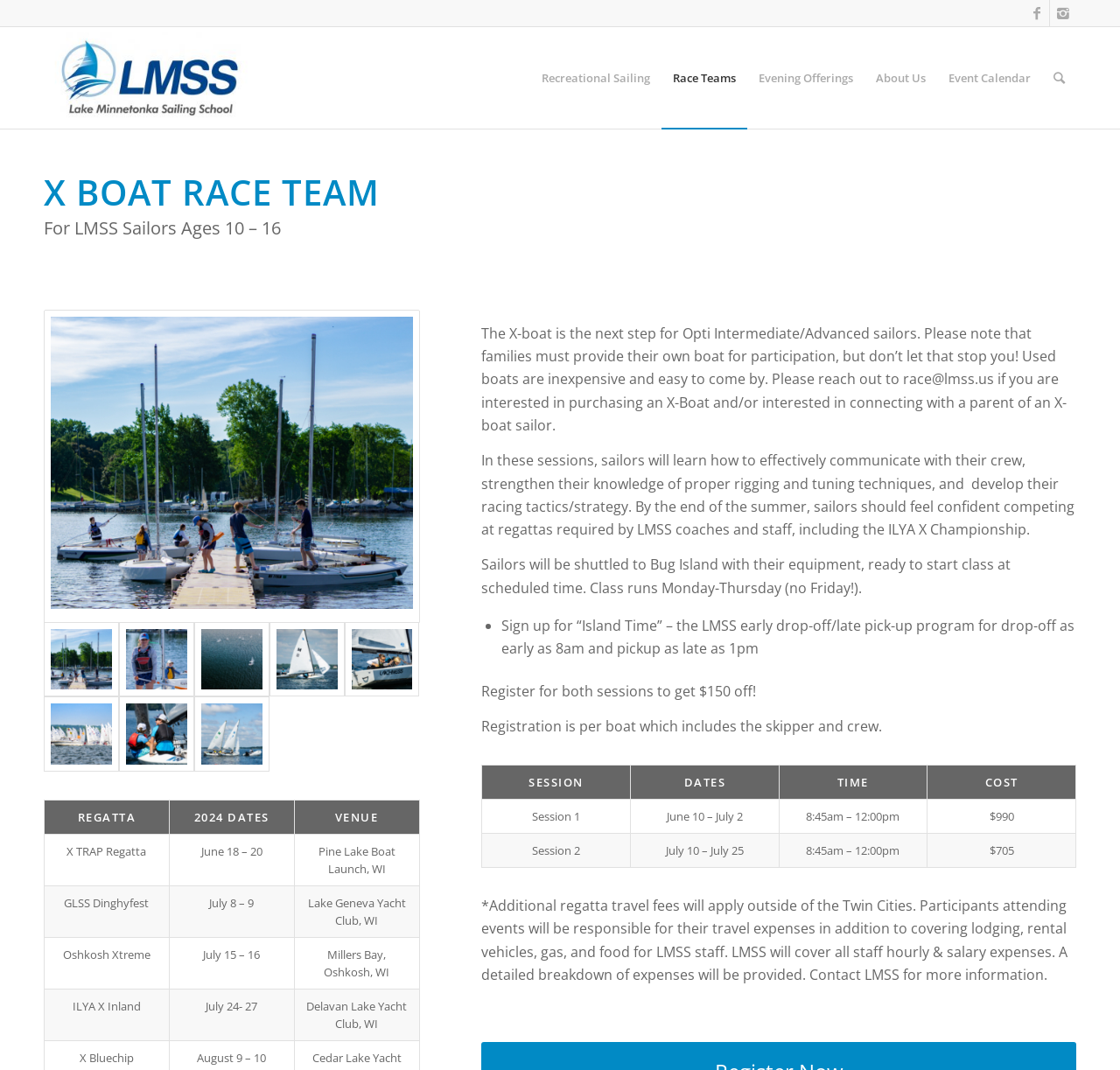Write a detailed summary of the webpage, including text, images, and layout.

The webpage is about the X Boat Race Team 10-16 LMSS, a sailing program for young sailors. At the top of the page, there are several links to different sections of the website, including "Recreational Sailing", "Race Teams", "Evening Offerings", "About Us", and "Event Calendar". 

Below the links, there is a main section with a heading "X BOAT RACE TEAM" and a subheading "For LMSS Sailors Ages 10 – 16". This section contains a brief description of the program, which is designed to teach sailors how to effectively communicate with their crew, strengthen their knowledge of proper rigging and tuning techniques, and develop their racing tactics and strategy.

To the left of the main section, there is a column with several links, each represented by an icon. Below these links, there is a table with four rows, each representing a regatta event. The table columns include "REGATTA", "2024 DATES", "VENUE", and each row provides information about a specific event.

Below the table, there is a section of text that provides more information about the program, including the fact that families must provide their own boat for participation. There are also several paragraphs of text that describe the program's goals and what sailors can expect to learn.

Further down the page, there is a section with a list of details about the program, including the fact that sailors will be shuttled to Bug Island with their equipment, and that there is an option to sign up for an early drop-off/late pick-up program. There is also a note about registration, which is per boat and includes the skipper and crew.

Finally, there is a table with two rows, each representing a session of the program. The table columns include "SESSION", "DATES", "TIME", and "COST", and each row provides information about a specific session. Below the table, there is a note about additional regatta travel fees that will apply outside of the Twin Cities.